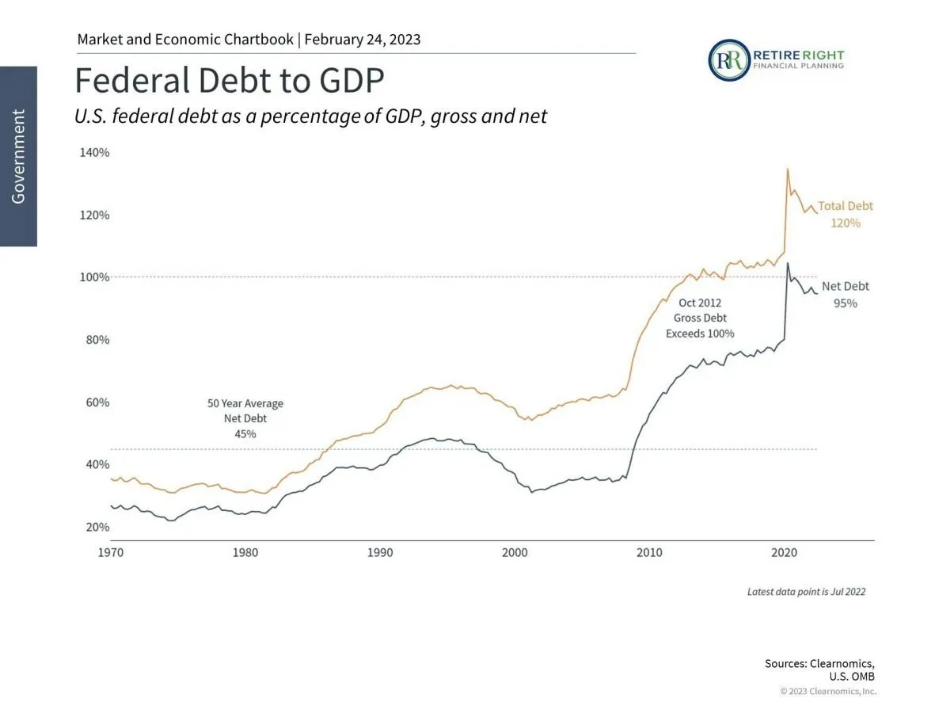What is the 50-year average of federal debt to GDP?
Using the image, provide a concise answer in one word or a short phrase.

45%